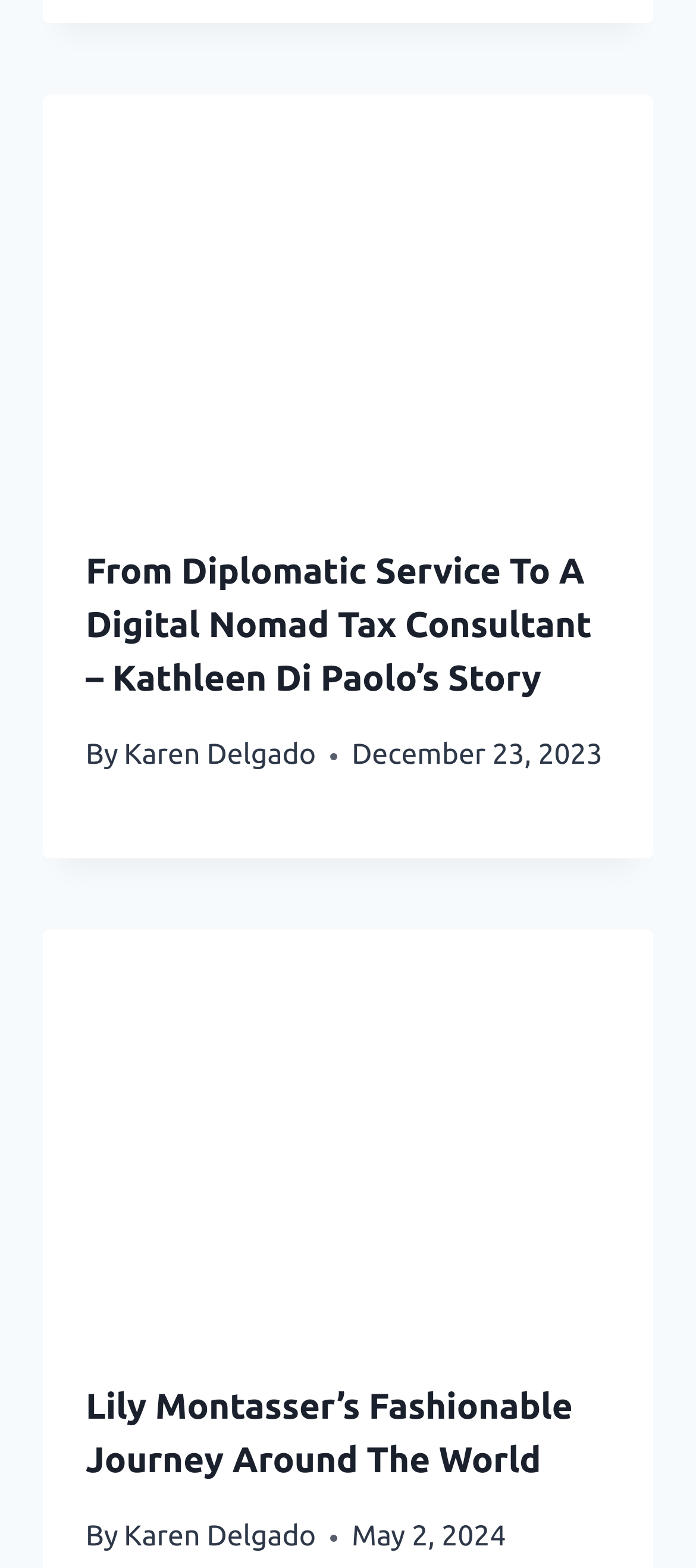Please determine the bounding box coordinates for the element with the description: "Karen Delgado".

[0.178, 0.97, 0.454, 0.99]